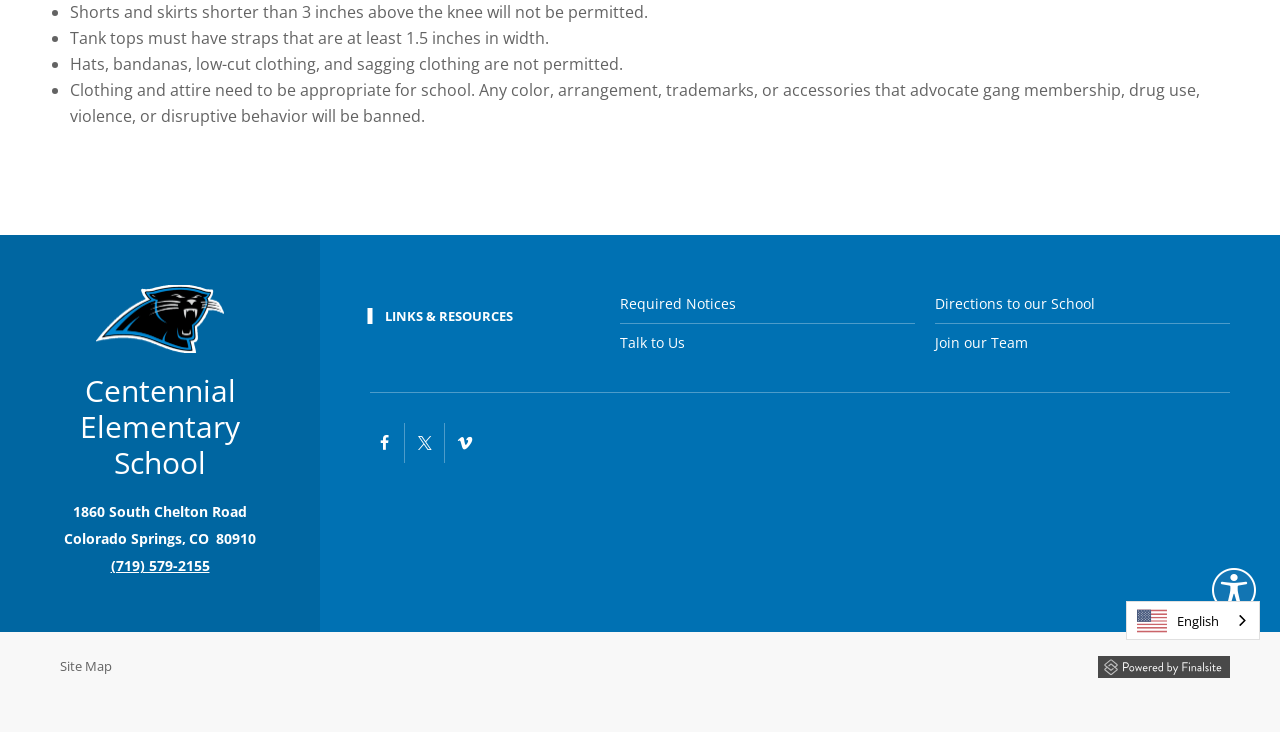Extract the bounding box for the UI element that matches this description: "Join our Team".

[0.73, 0.443, 0.961, 0.494]